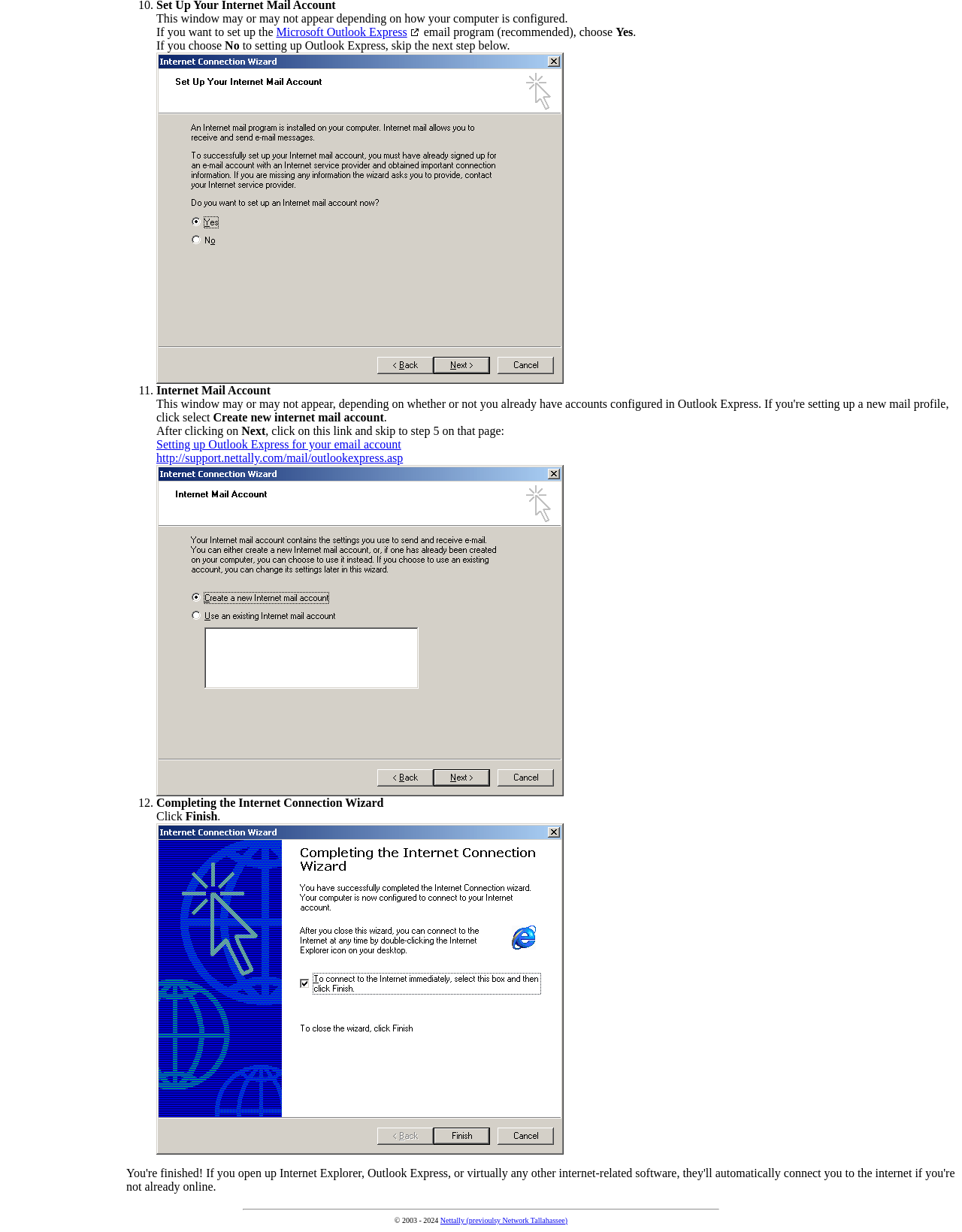Reply to the question with a single word or phrase:
What is the purpose of the Internet Connection Wizard?

Set up internet mail account